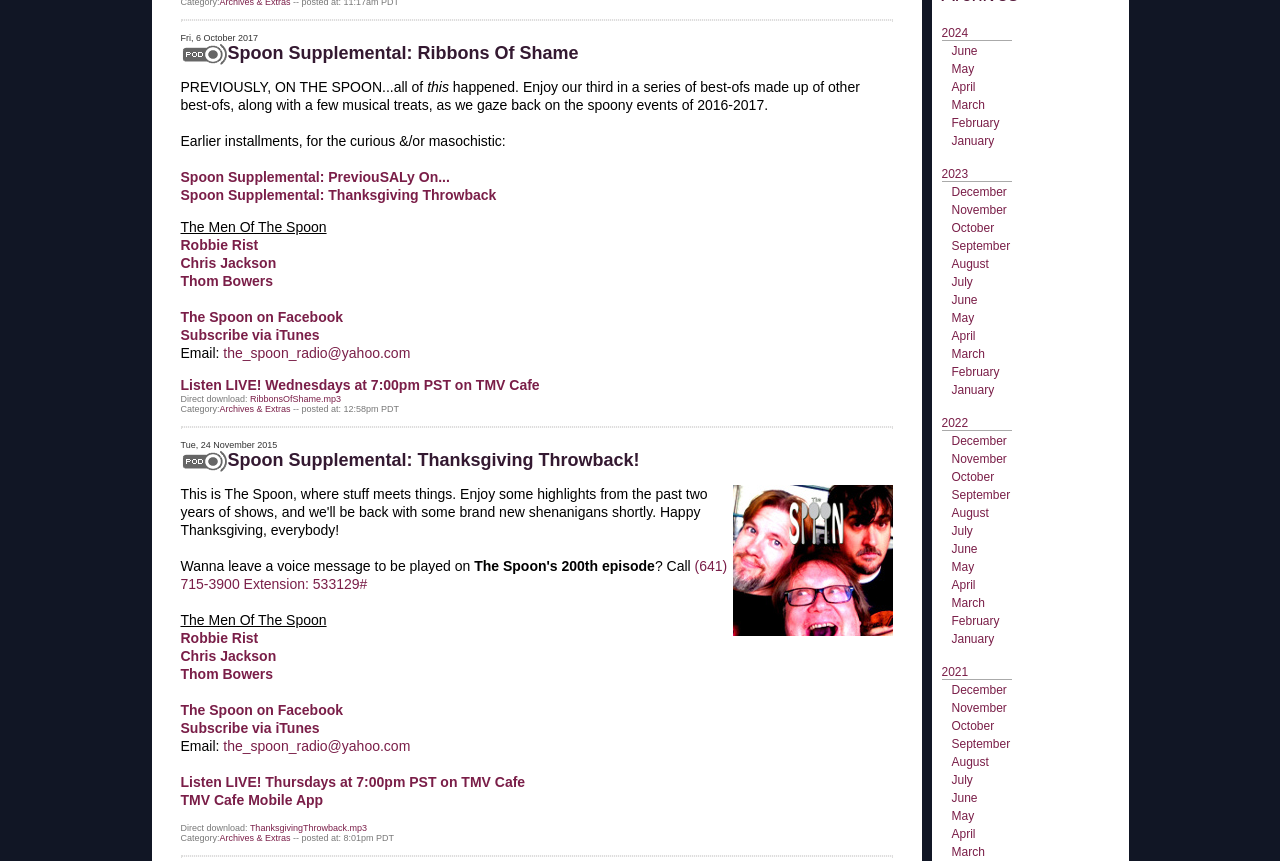Identify the bounding box for the UI element specified in this description: "Robbie Rist". The coordinates must be four float numbers between 0 and 1, formatted as [left, top, right, bottom].

[0.141, 0.275, 0.202, 0.294]